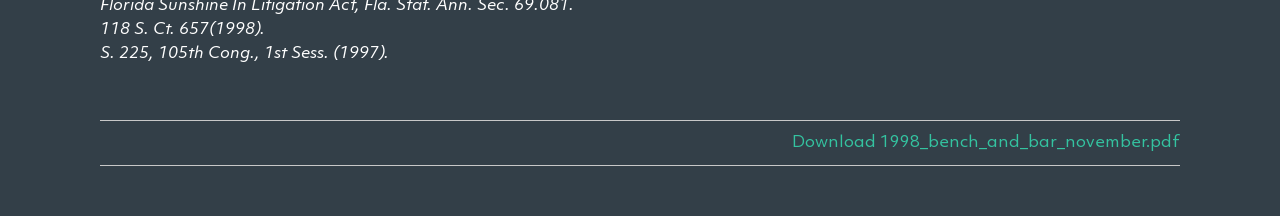Identify the bounding box for the given UI element using the description provided. Coordinates should be in the format (top-left x, top-left y, bottom-right x, bottom-right y) and must be between 0 and 1. Here is the description: Download 1998_bench_and_bar_november.pdf

[0.619, 0.62, 0.922, 0.699]